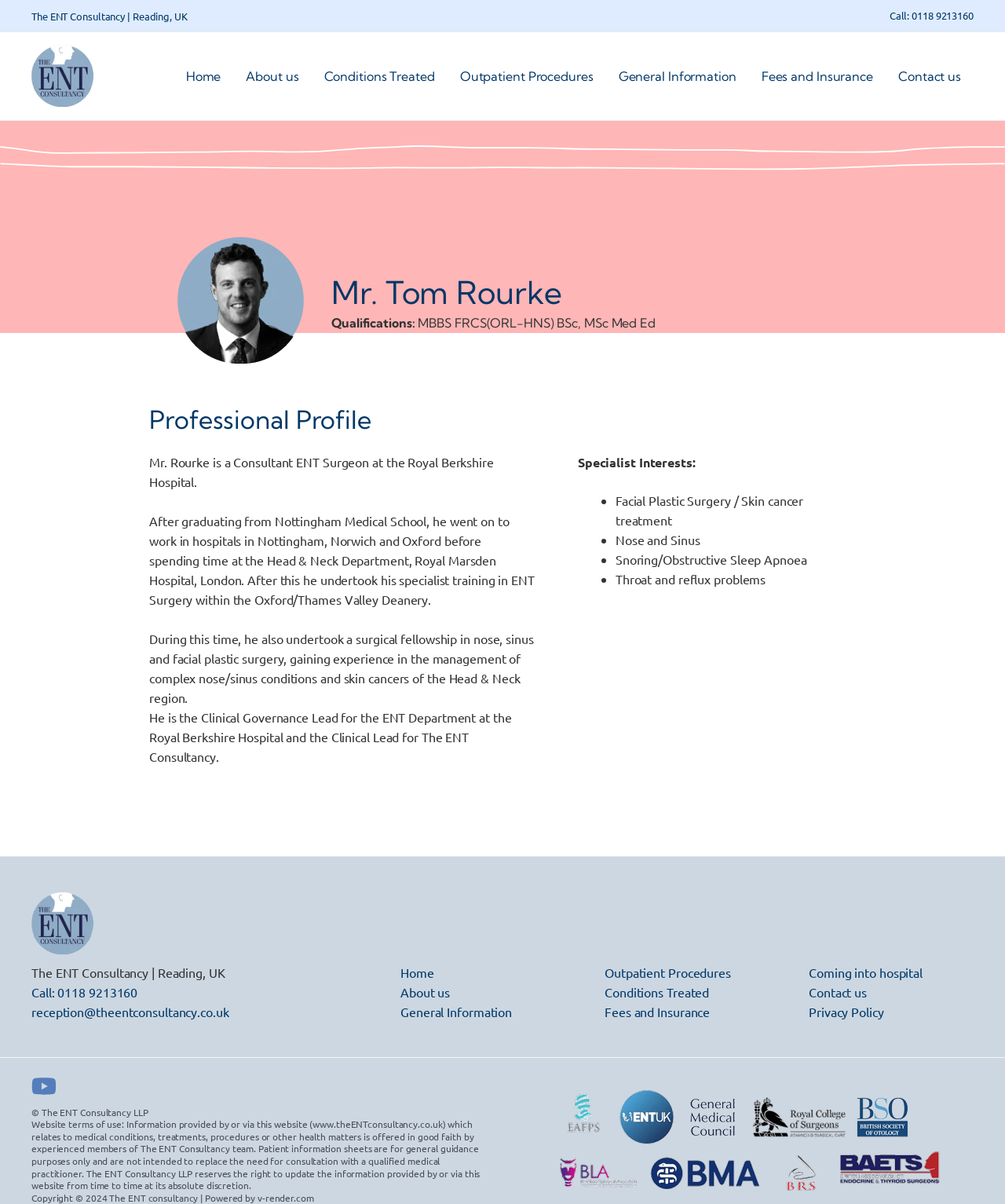Provide a one-word or short-phrase answer to the question:
What is Mr. Tom Rourke's profession?

ENT Surgeon